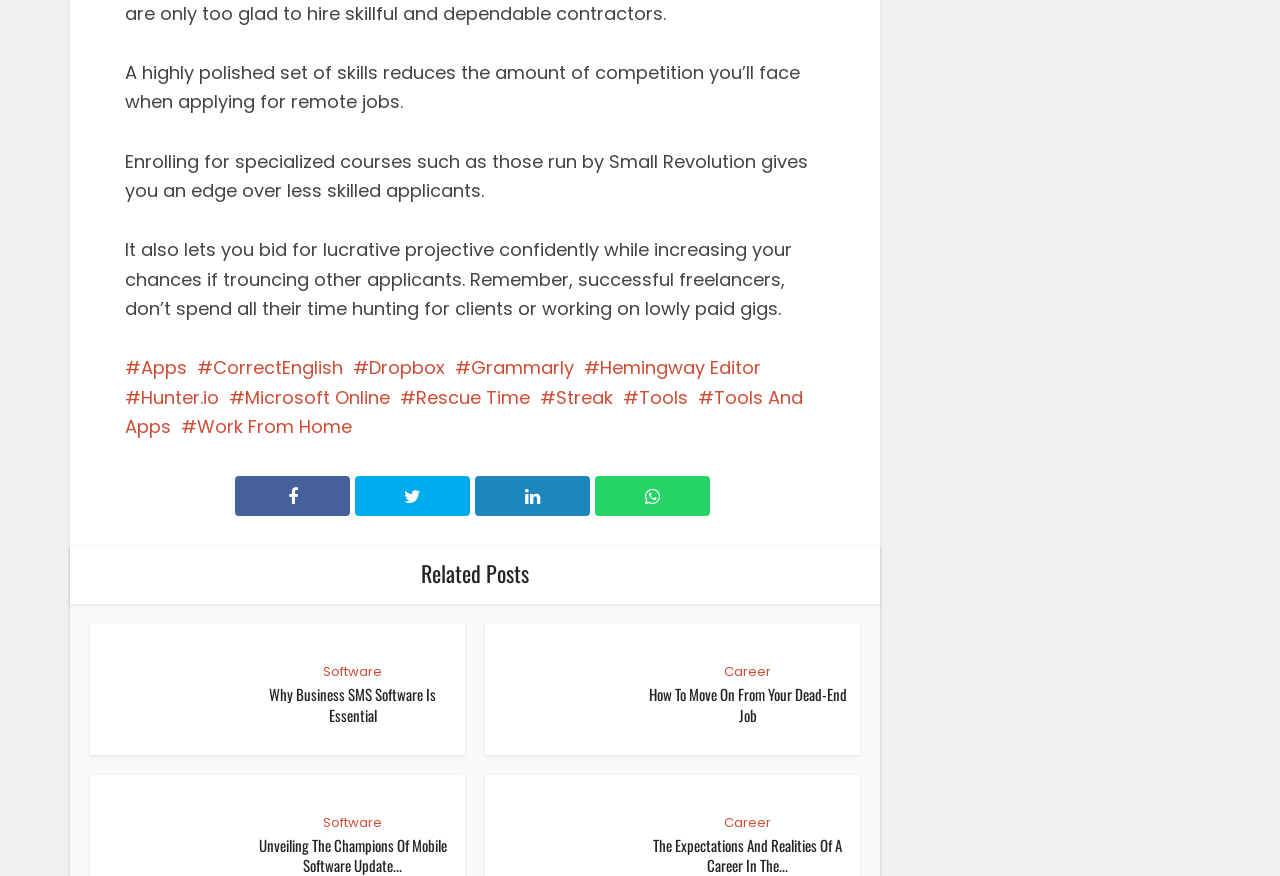Please find the bounding box coordinates of the clickable region needed to complete the following instruction: "Click on the link to Apps". The bounding box coordinates must consist of four float numbers between 0 and 1, i.e., [left, top, right, bottom].

[0.098, 0.406, 0.146, 0.434]